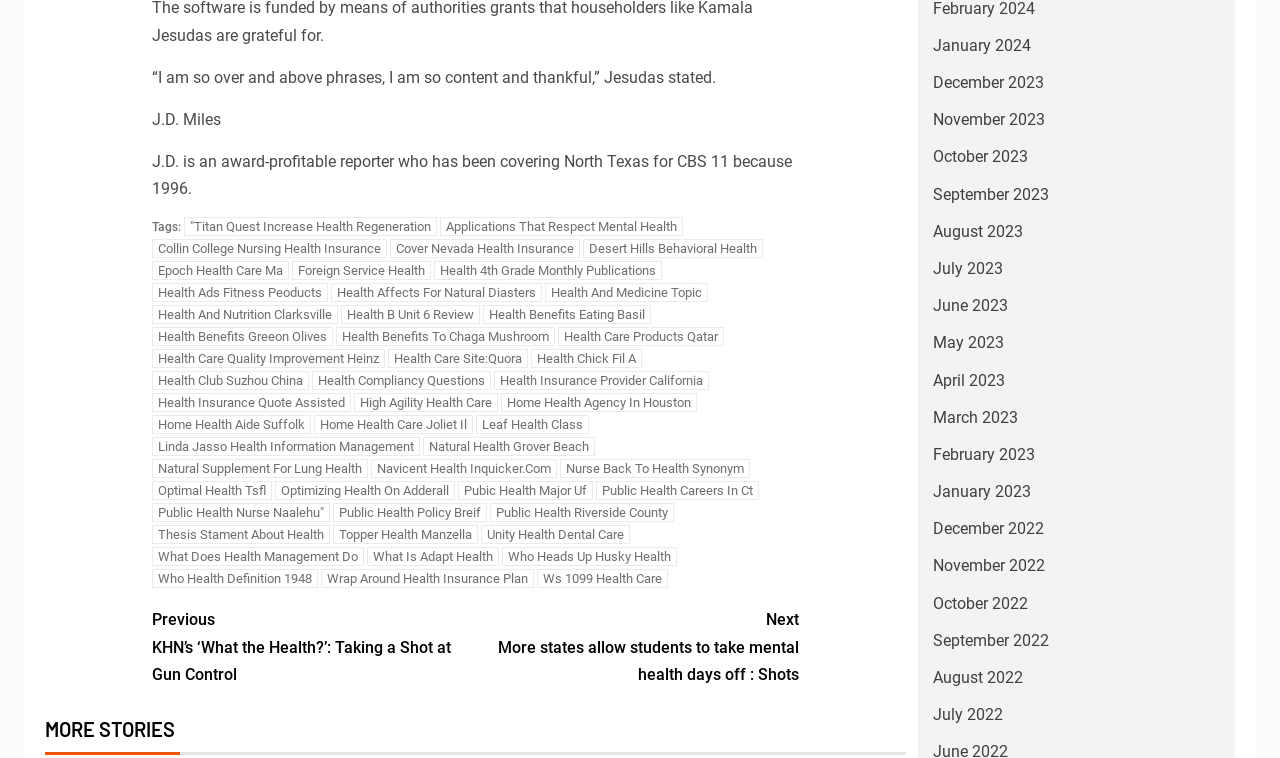Please provide a detailed answer to the question below by examining the image:
What is the title of the previous article?

The title of the previous article can be found in the link element with the text 'Previous KHN’s ‘What the Health?’: Taking a Shot at Gun Control', which is a child of the navigation element and has a bounding box coordinate of [0.119, 0.8, 0.371, 0.908].